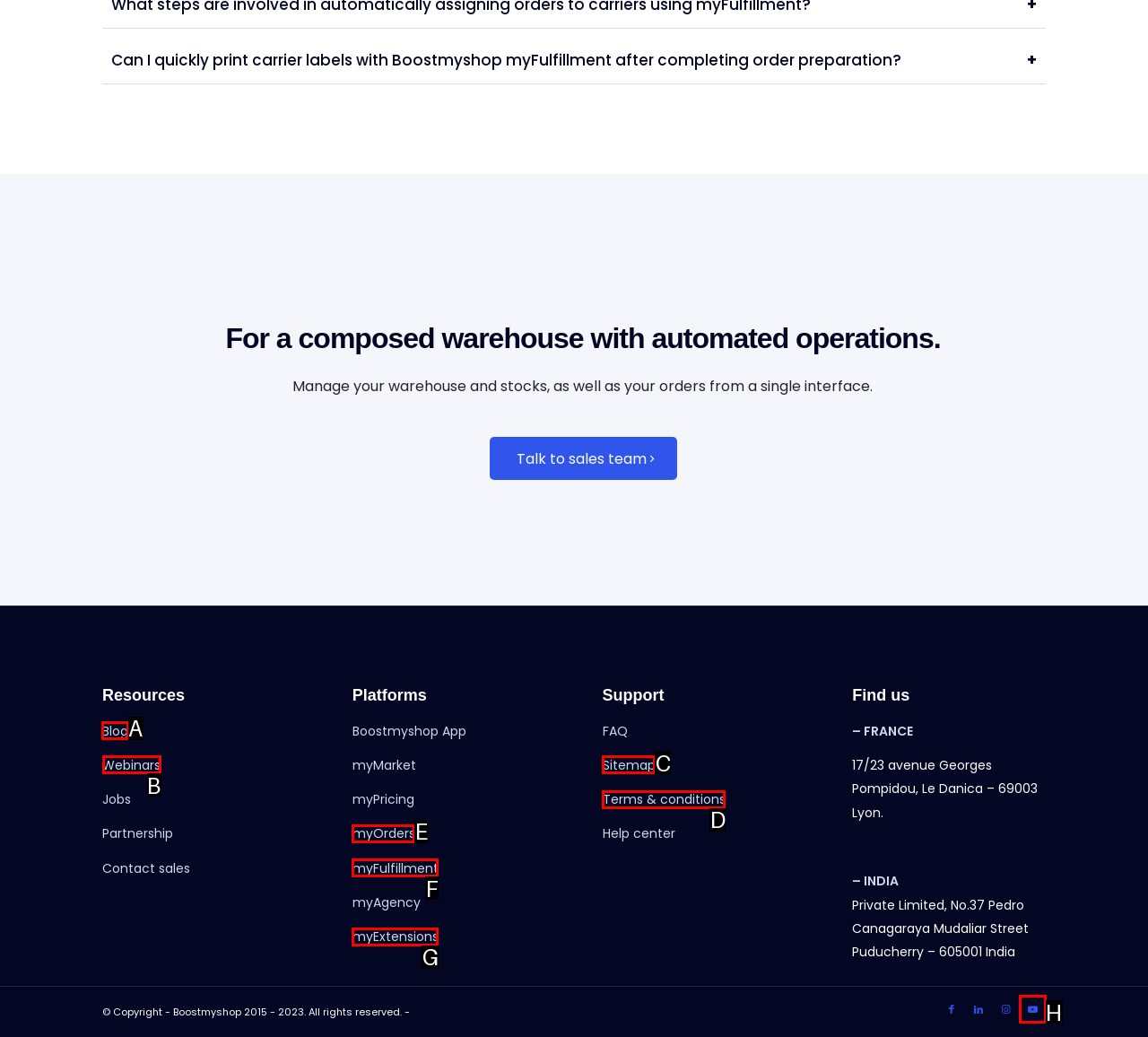Choose the letter that corresponds to the correct button to accomplish the task: Visit the 'Blog'
Reply with the letter of the correct selection only.

A